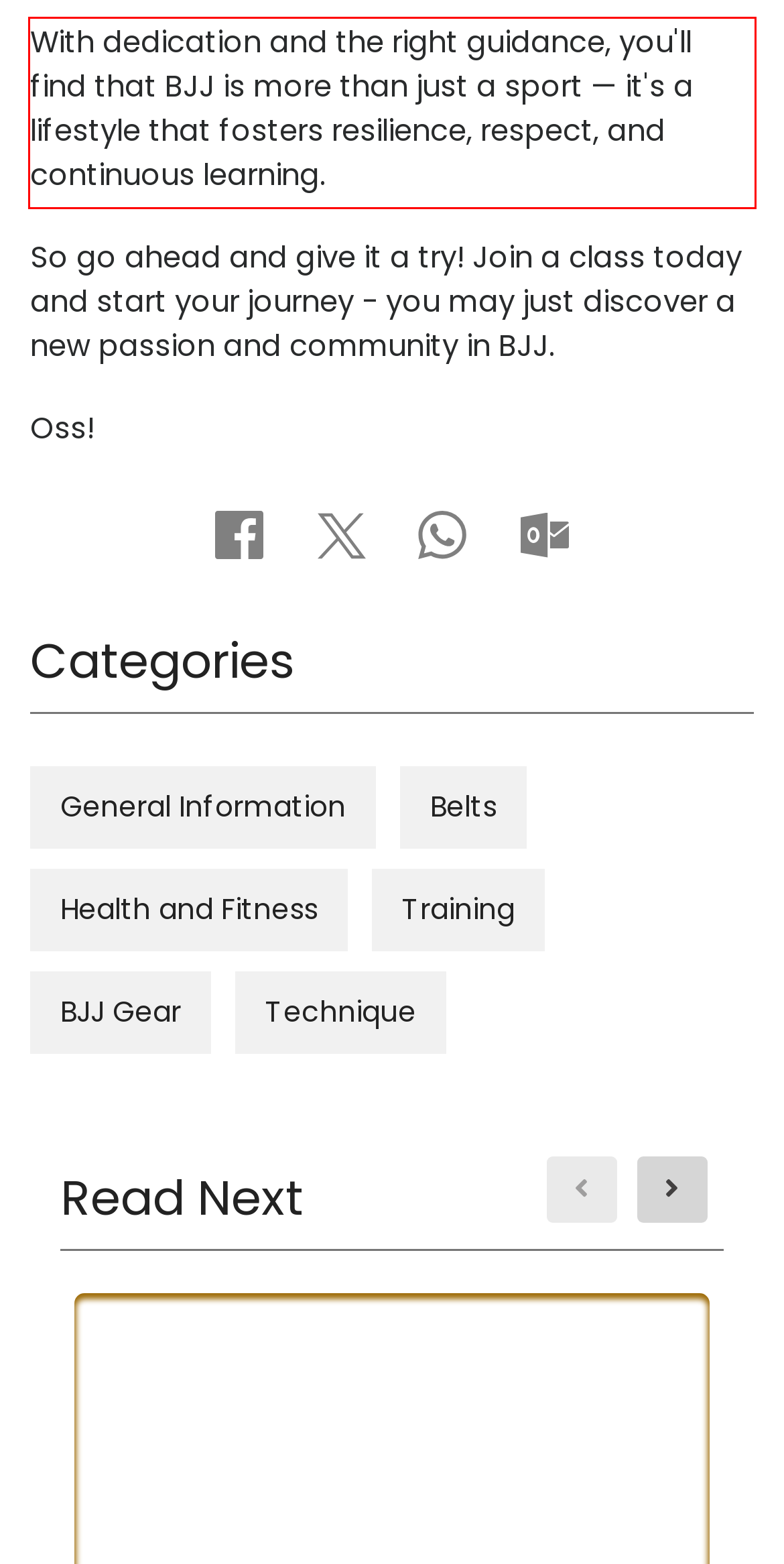Within the provided webpage screenshot, find the red rectangle bounding box and perform OCR to obtain the text content.

With dedication and the right guidance, you'll find that BJJ is more than just a sport — it's a lifestyle that fosters resilience, respect, and continuous learning.